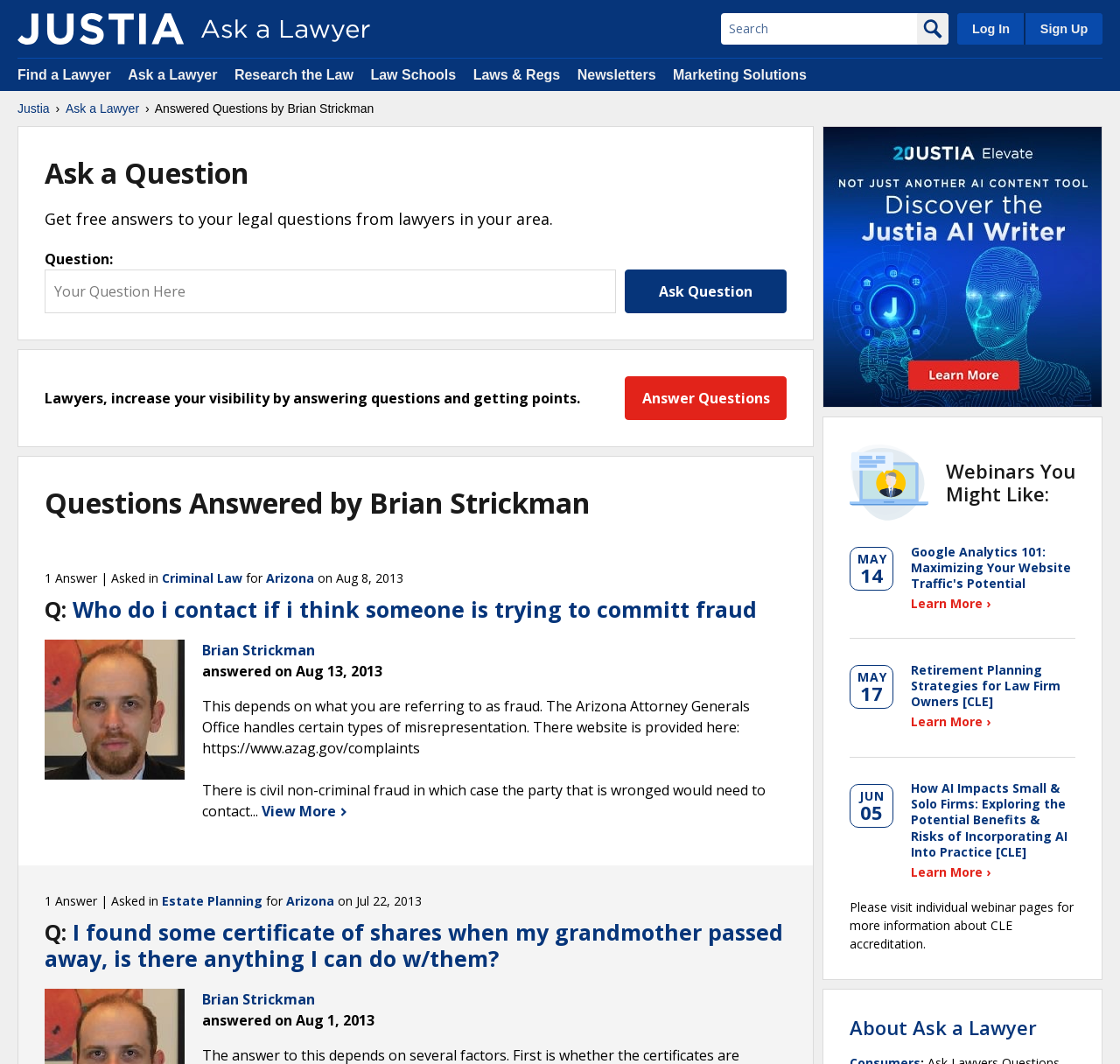Find the bounding box coordinates for the element described here: "Newsletters".

[0.515, 0.063, 0.586, 0.077]